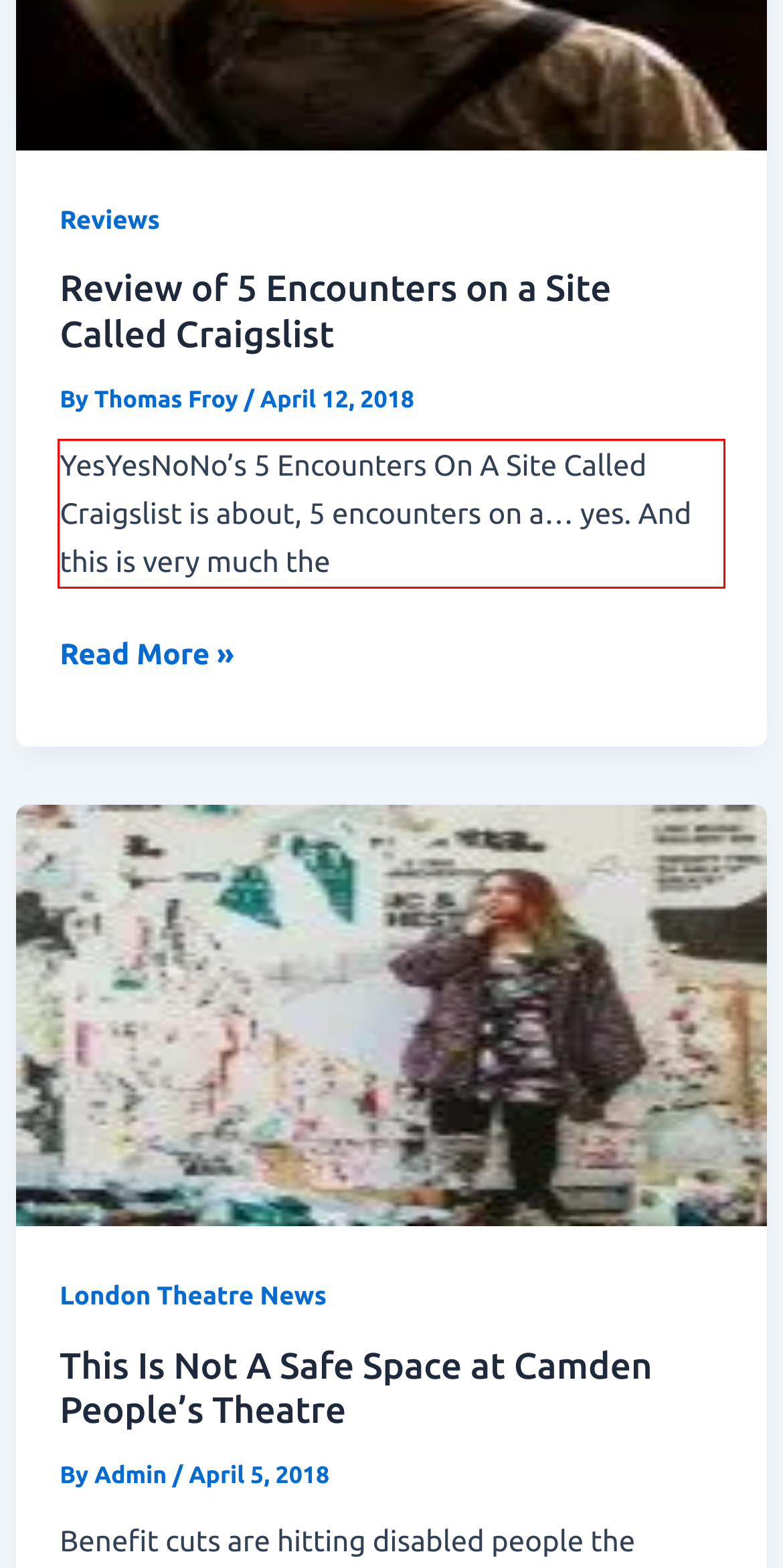Analyze the red bounding box in the provided webpage screenshot and generate the text content contained within.

YesYesNoNo’s 5 Encounters On A Site Called Craigslist is about, 5 encounters on a… yes. And this is very much the